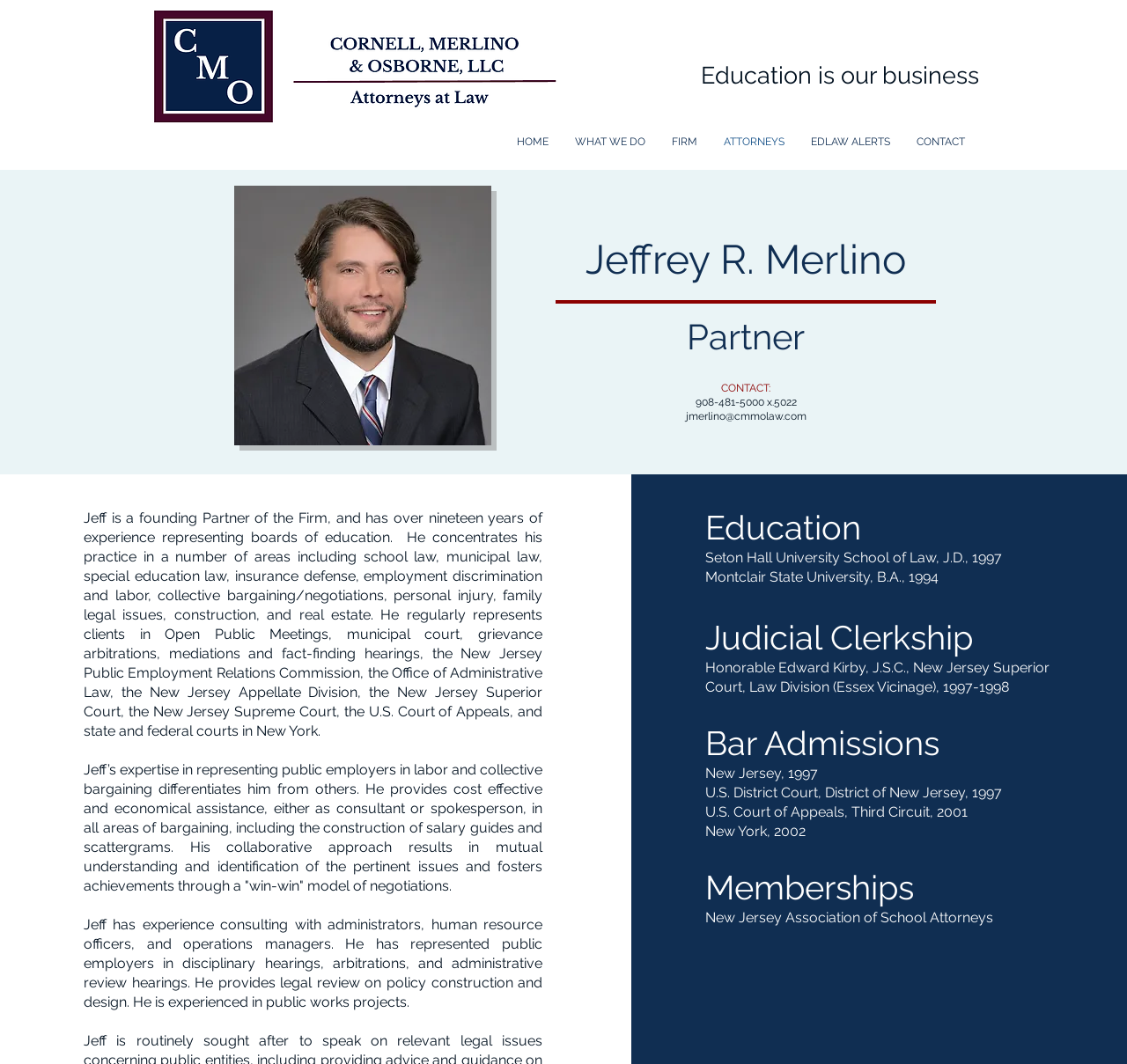Answer the question in a single word or phrase:
What is Jeffrey R. Merlino's phone number?

908-481-5000 x.5022